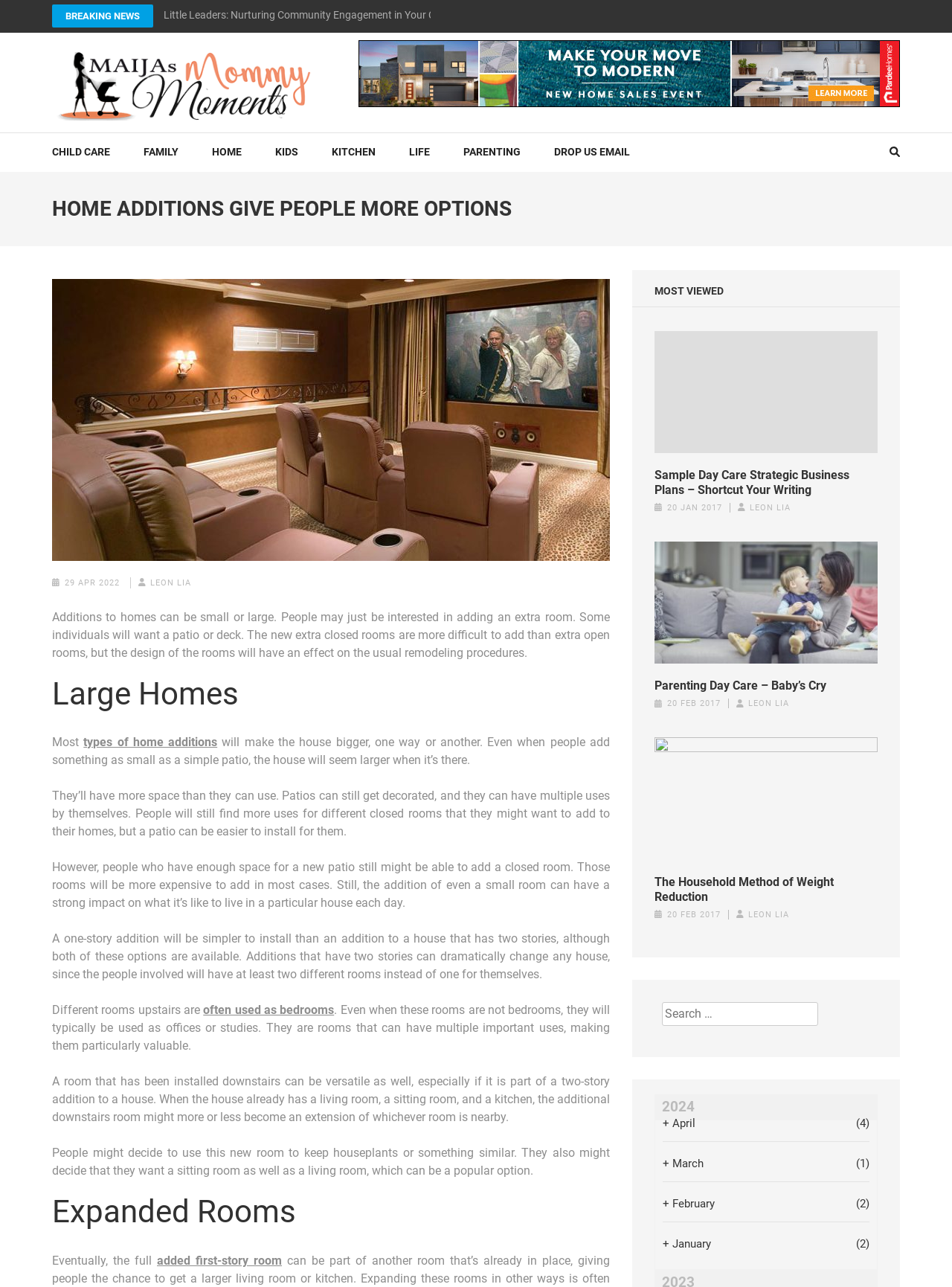Identify the bounding box coordinates necessary to click and complete the given instruction: "Search for something".

[0.695, 0.778, 0.859, 0.797]